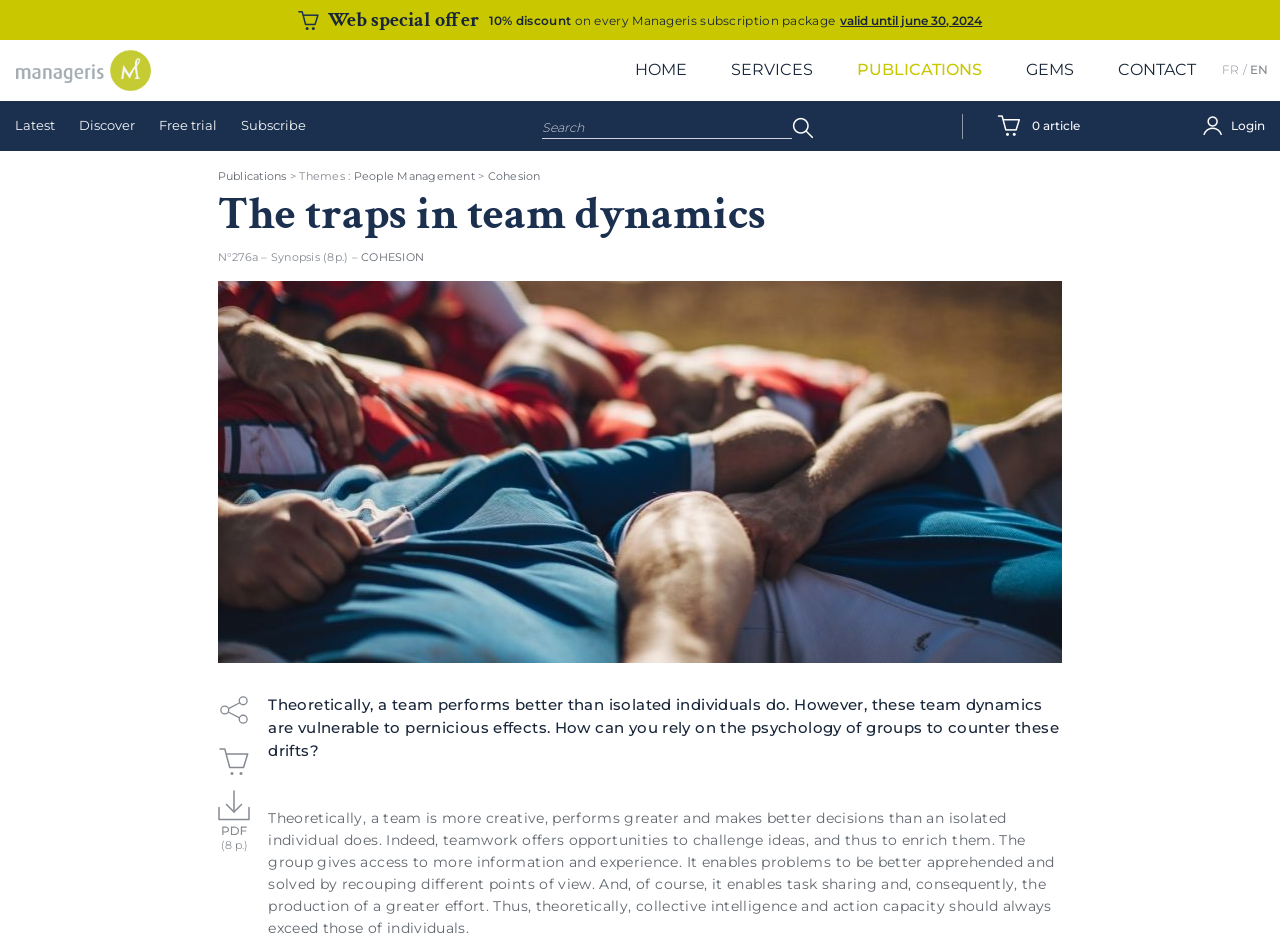What is the name of the publication?
Respond with a short answer, either a single word or a phrase, based on the image.

Manageris